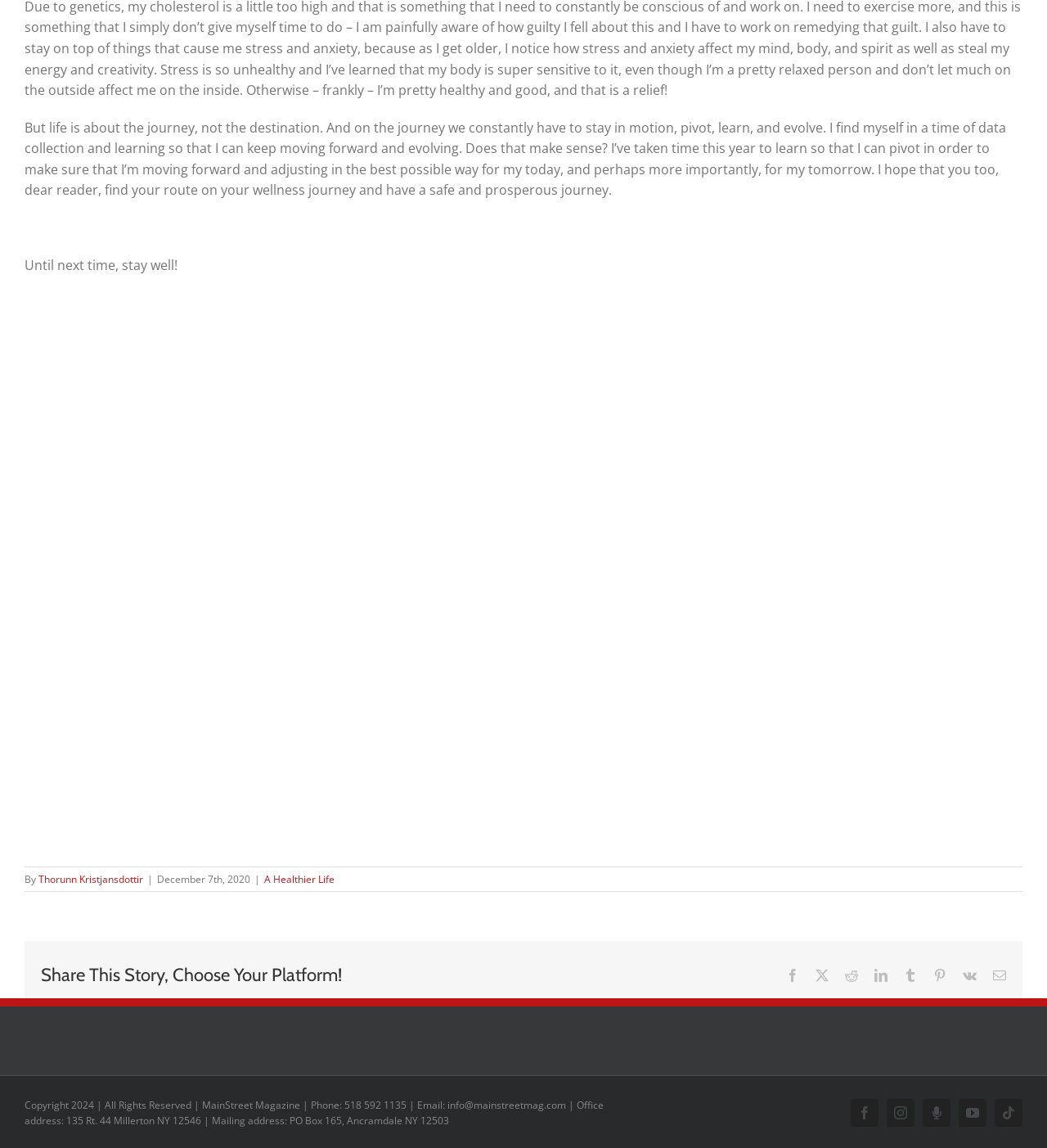Give a one-word or short-phrase answer to the following question: 
How many social media platforms are available for sharing?

8